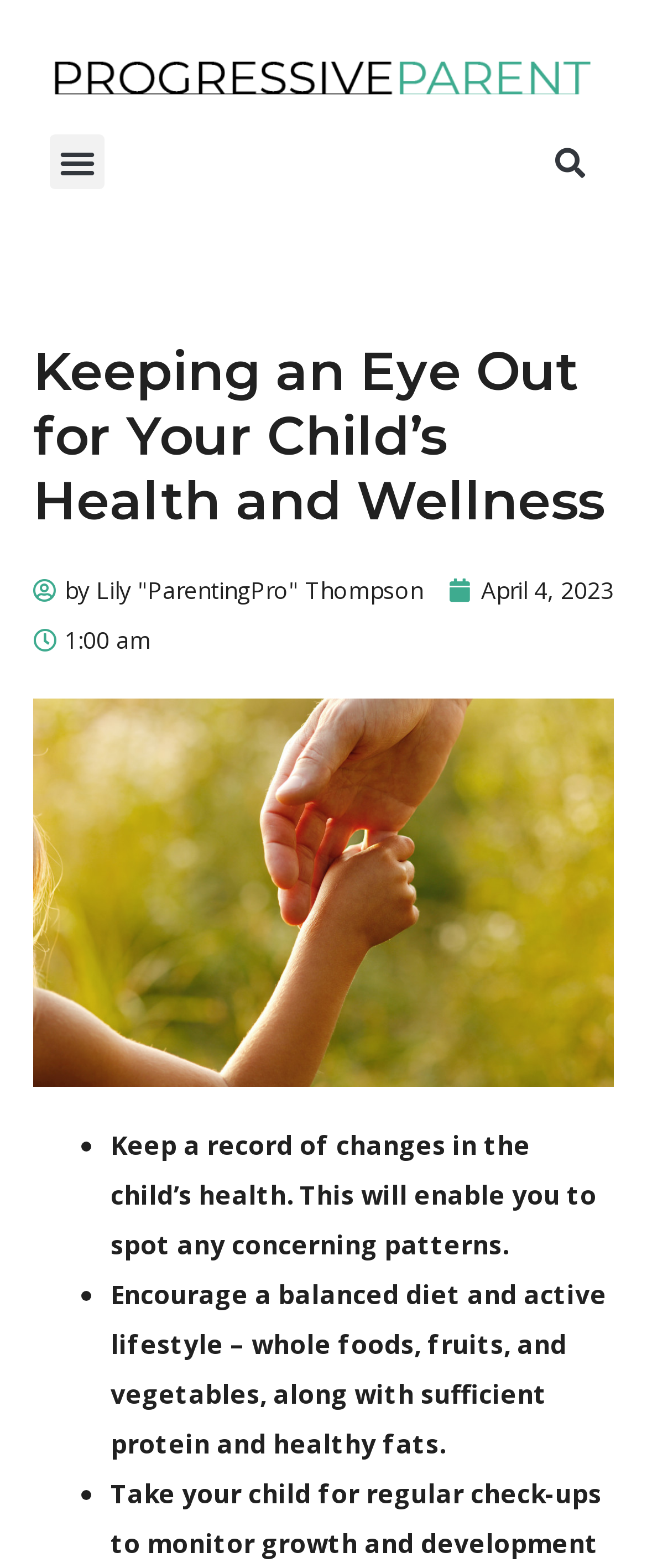What is the topic of the article?
Answer the question with as much detail as you can, using the image as a reference.

The topic of the article can be inferred by looking at the main heading 'Keeping an Eye Out for Your Child’s Health and Wellness' which suggests that the article is about monitoring and maintaining a child's health and wellness.